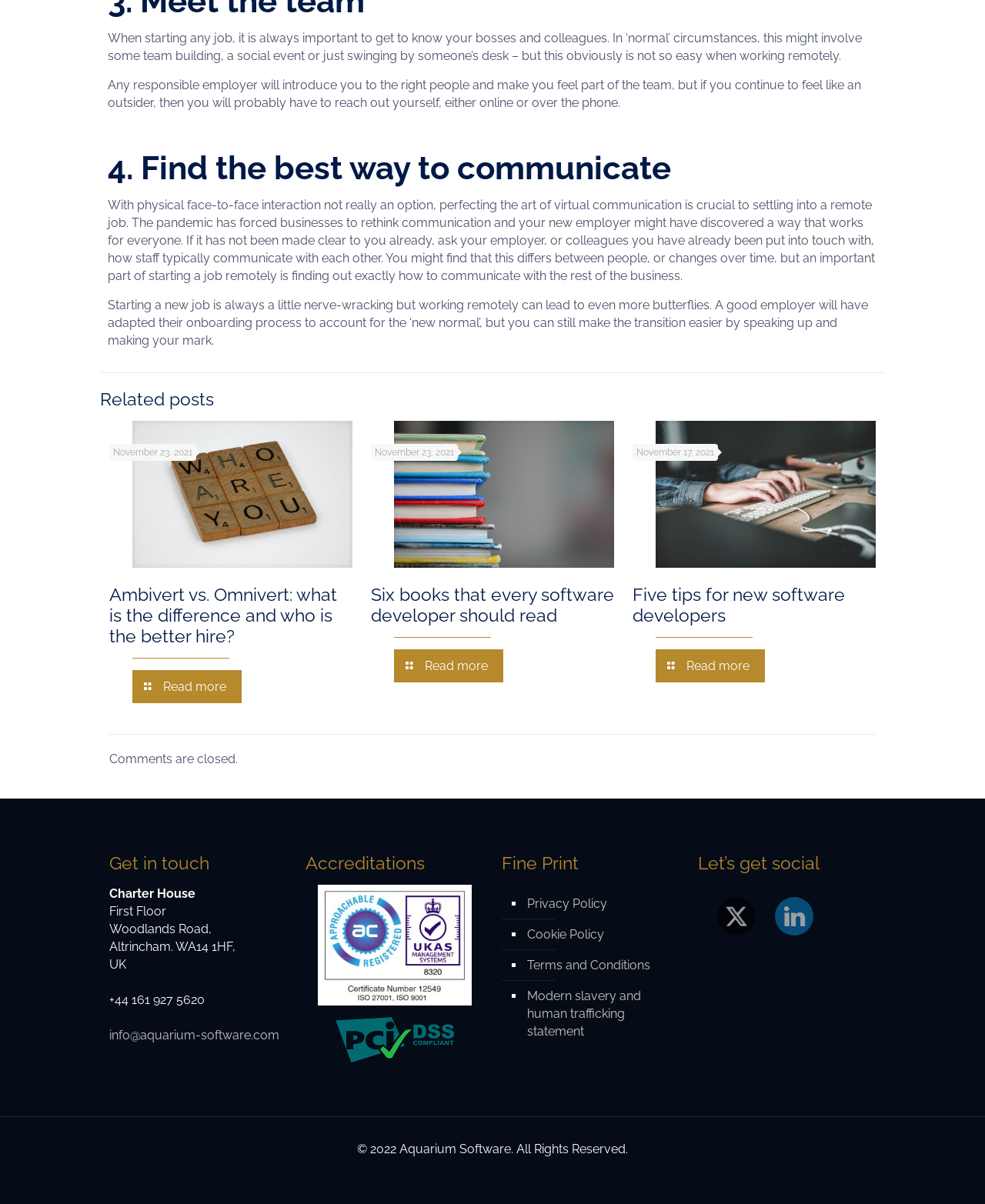How many related posts are there?
Refer to the image and provide a one-word or short phrase answer.

3